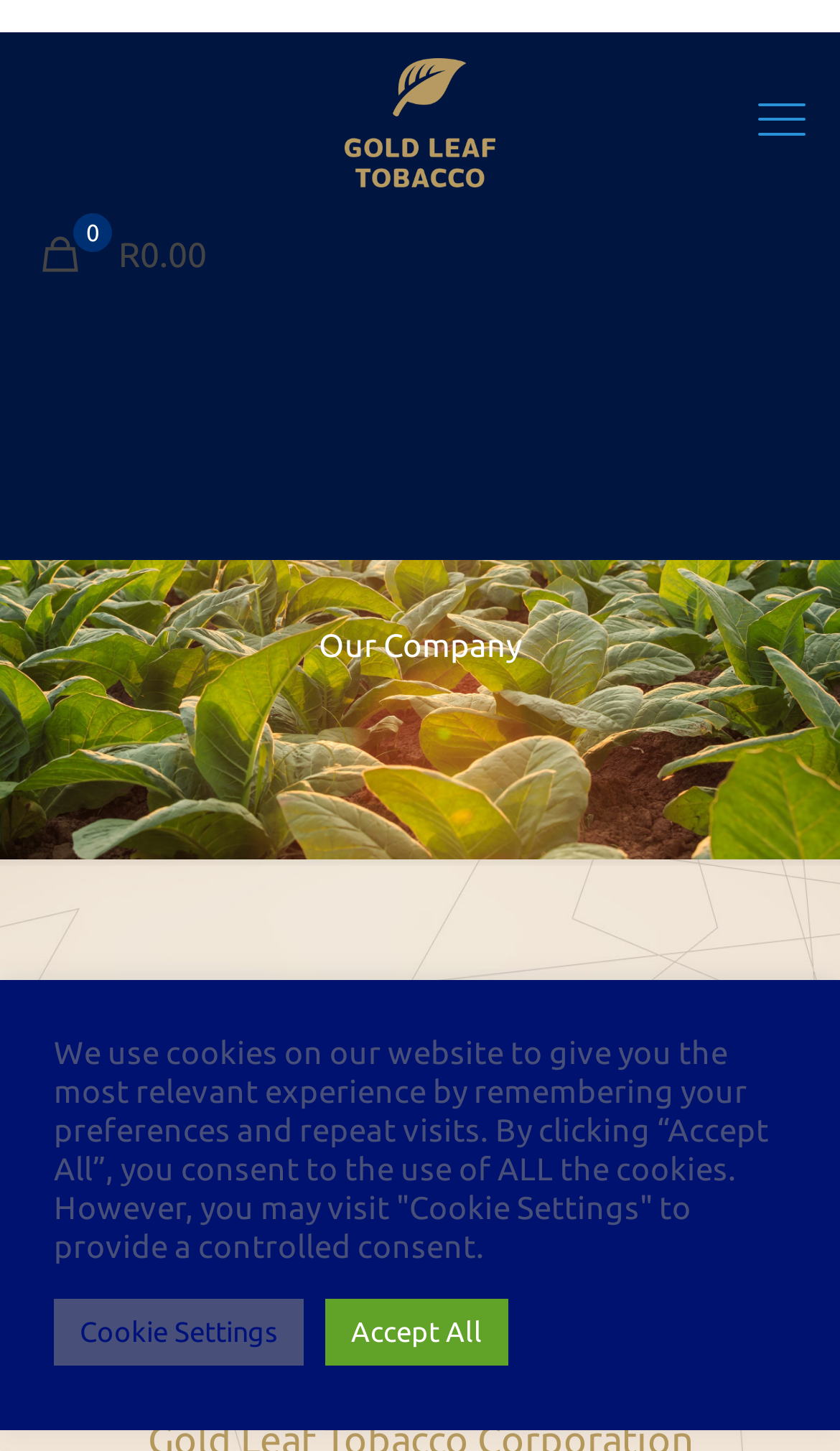What is the logo of the company?
Please respond to the question thoroughly and include all relevant details.

The logo of the company can be found in the link element with the text 'logo-light'. This element contains an image with the same name, which is likely the logo of the company.